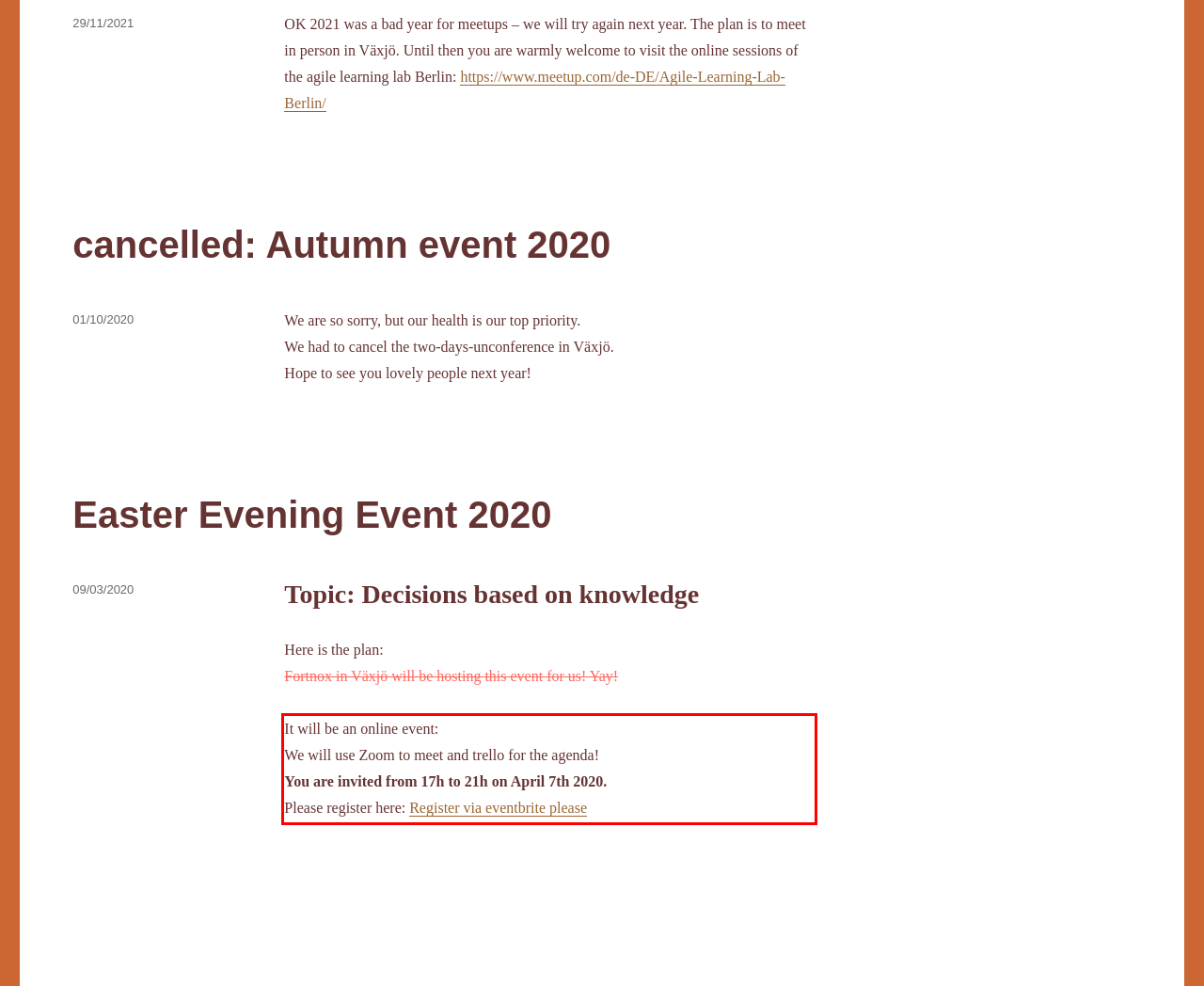The screenshot you have been given contains a UI element surrounded by a red rectangle. Use OCR to read and extract the text inside this red rectangle.

It will be an online event: We will use Zoom to meet and trello for the agenda! You are invited from 17h to 21h on April 7th 2020. Please register here: Register via eventbrite please